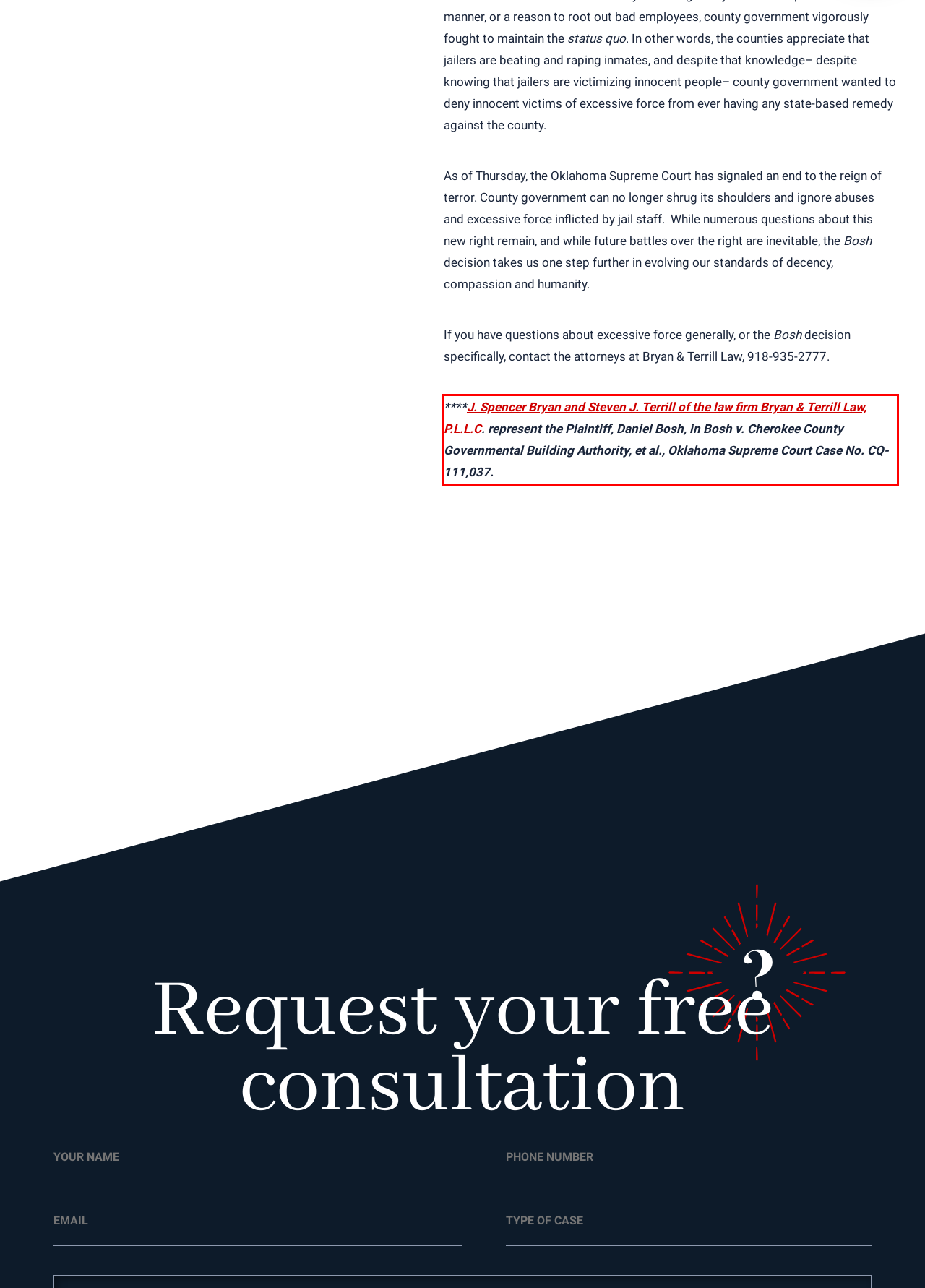You have a screenshot of a webpage with a red bounding box. Use OCR to generate the text contained within this red rectangle.

****J. Spencer Bryan and Steven J. Terrill of the law firm Bryan & Terrill Law, P.L.L.C. represent the Plaintiff, Daniel Bosh, in Bosh v. Cherokee County Governmental Building Authority, et al., Oklahoma Supreme Court Case No. CQ-111,037.